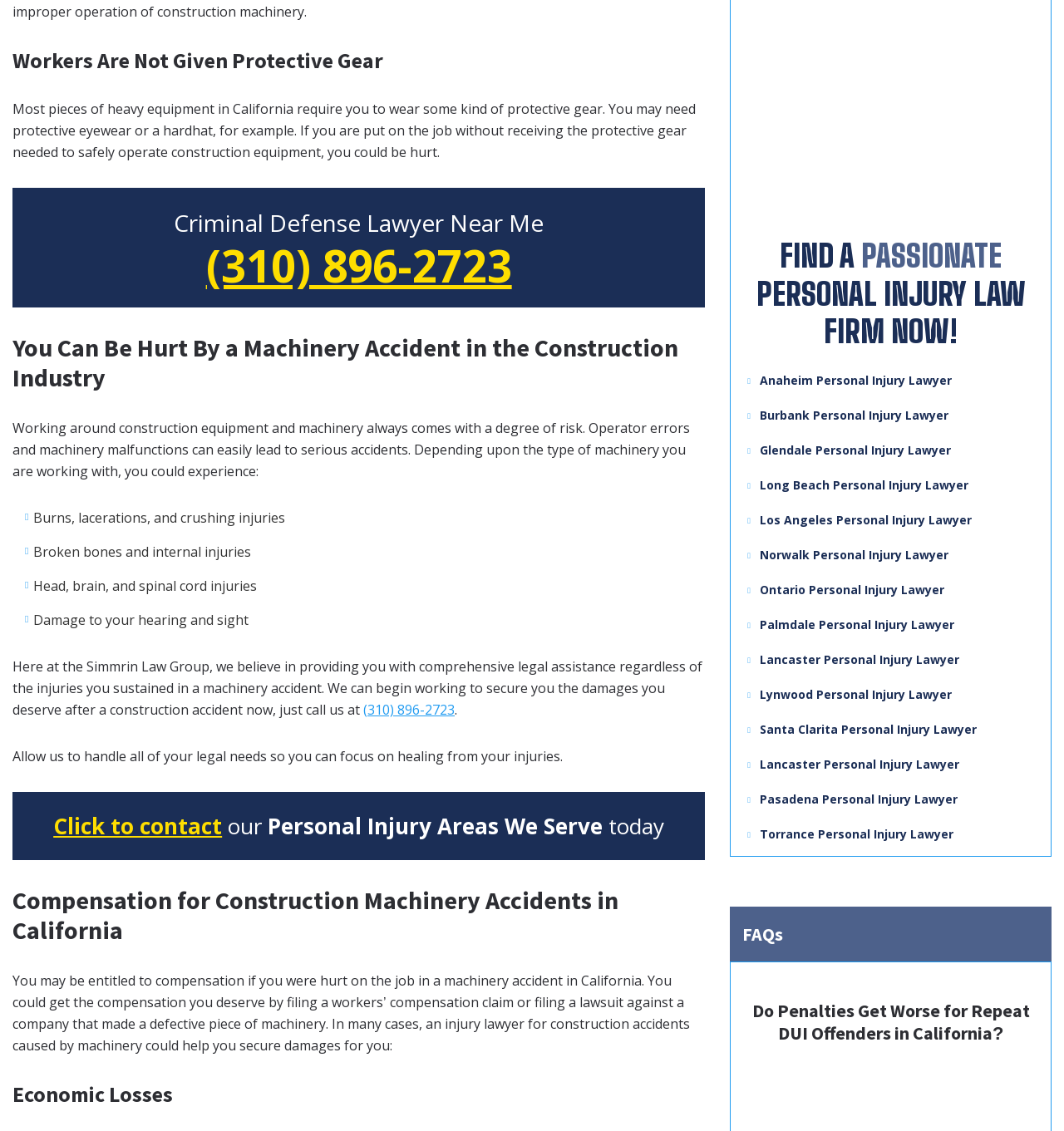Determine the bounding box coordinates of the clickable region to follow the instruction: "Get a passionate personal injury lawyer in Anaheim".

[0.703, 0.321, 0.972, 0.351]